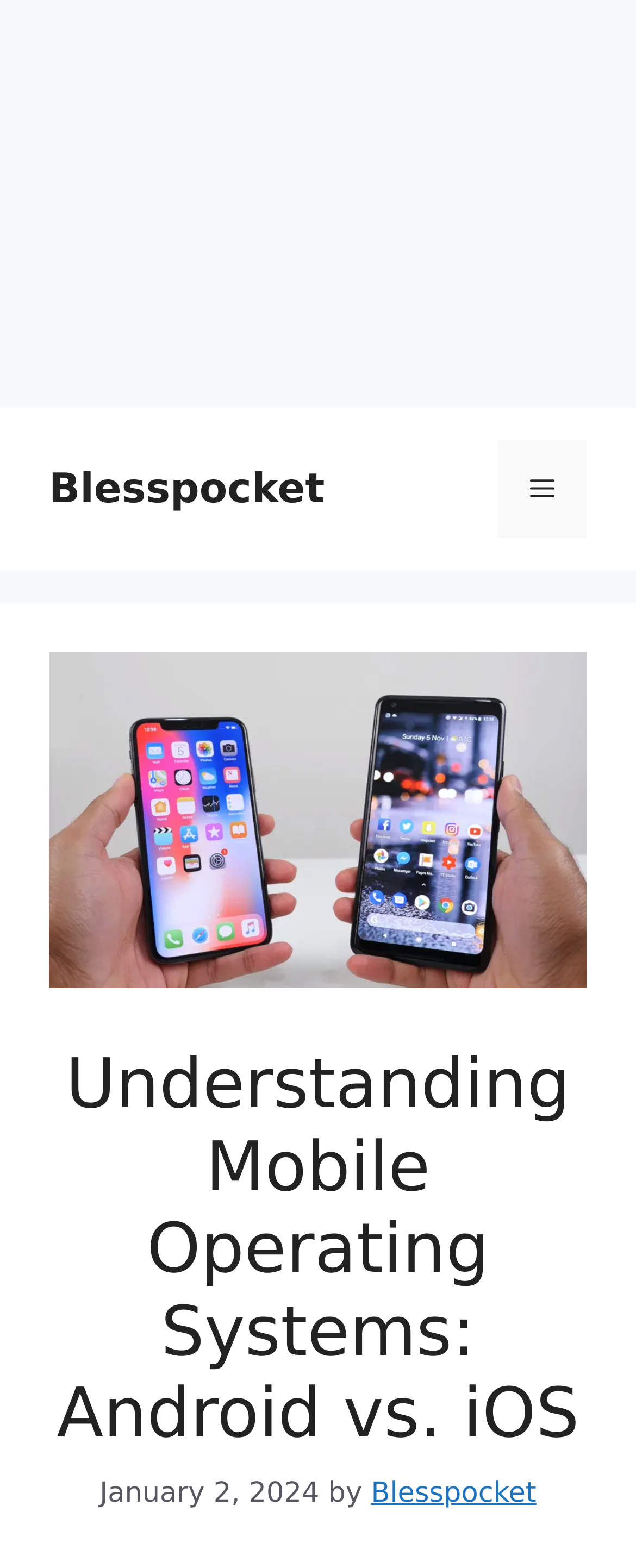Who is the author of the article?
Please use the image to deliver a detailed and complete answer.

I determined the author of the article by looking at the link element next to the 'by' text, which points to 'Blesspocket'.